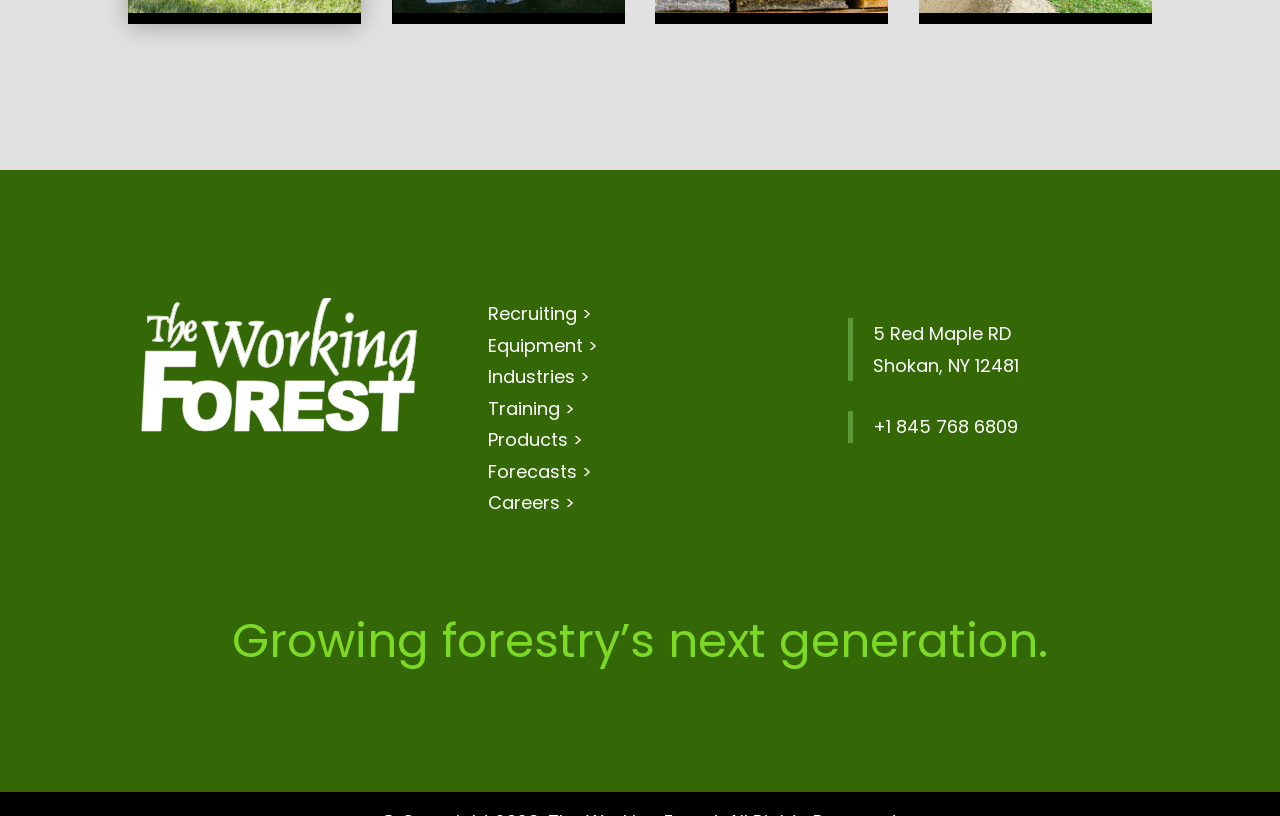What type of industry is the website related to?
Answer the question with a thorough and detailed explanation.

The type of industry the website is related to can be inferred from the content of the webpage, including the heading element and the categories listed at the top of the webpage. The mention of 'forestry' in the heading and the presence of categories such as 'Industries' and 'Forecasts' suggest that the website is related to the forestry industry.